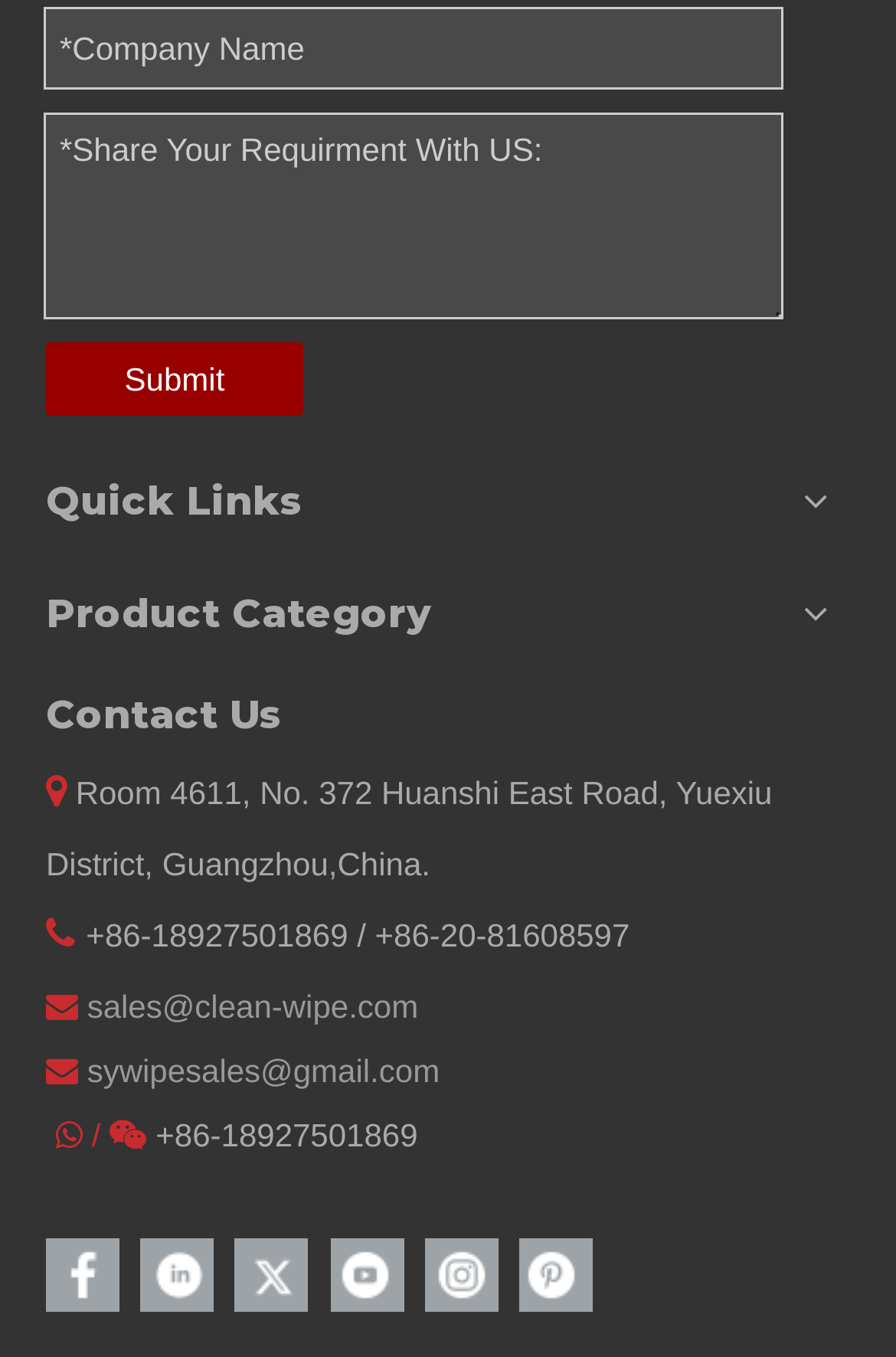Using the element description provided, determine the bounding box coordinates in the format (top-left x, top-left y, bottom-right x, bottom-right y). Ensure that all values are floating point numbers between 0 and 1. Element description: aria-label="Twitter" title="Twitter"

[0.262, 0.913, 0.344, 0.967]